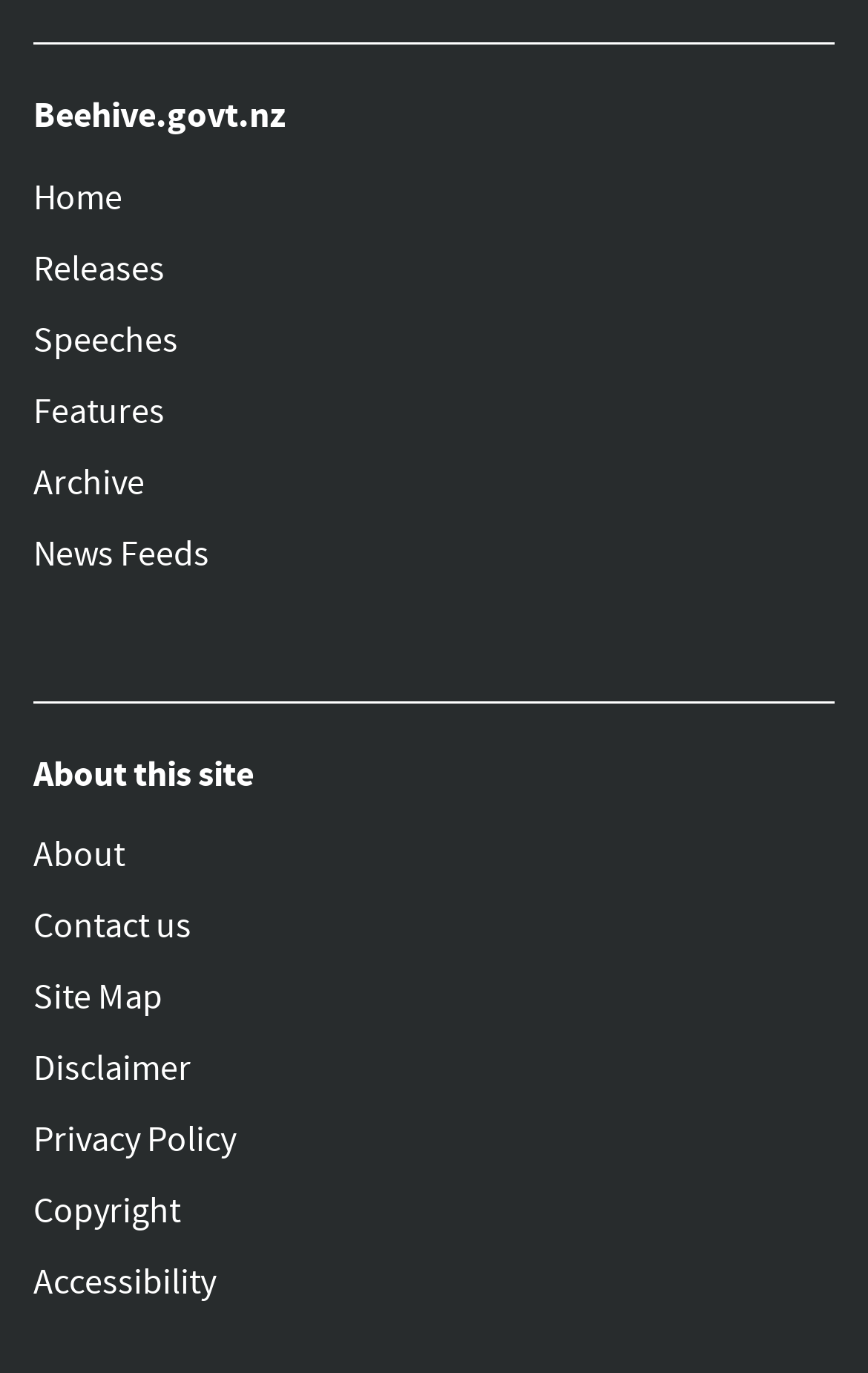From the element description Speeches, predict the bounding box coordinates of the UI element. The coordinates must be specified in the format (top-left x, top-left y, bottom-right x, bottom-right y) and should be within the 0 to 1 range.

[0.038, 0.221, 0.962, 0.273]